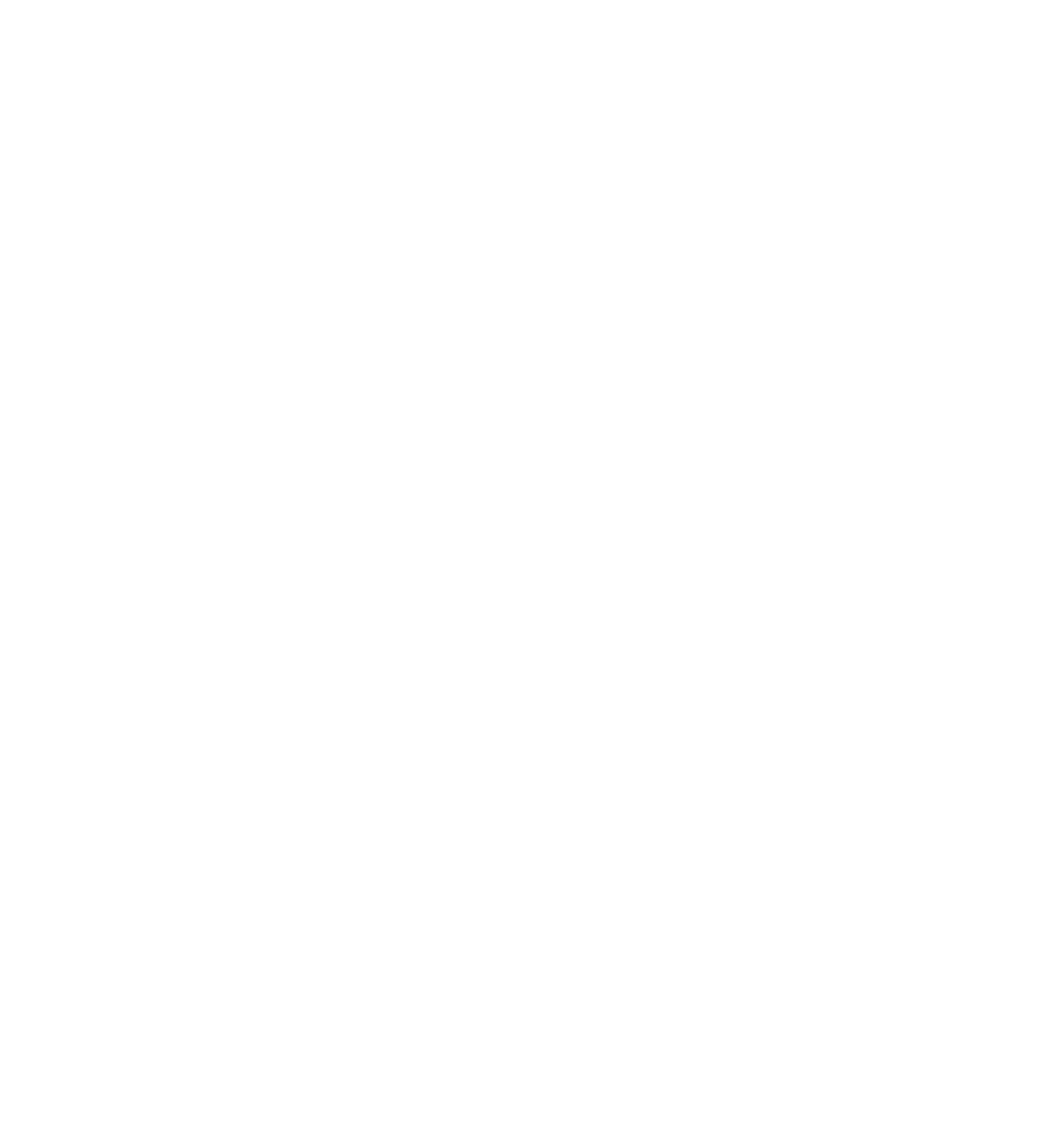Carefully examine the image and provide an in-depth answer to the question: What are the small images above the text?

The small images above the text, which are arranged horizontally, appear to be flags of different countries, possibly indicating language options or regional settings.